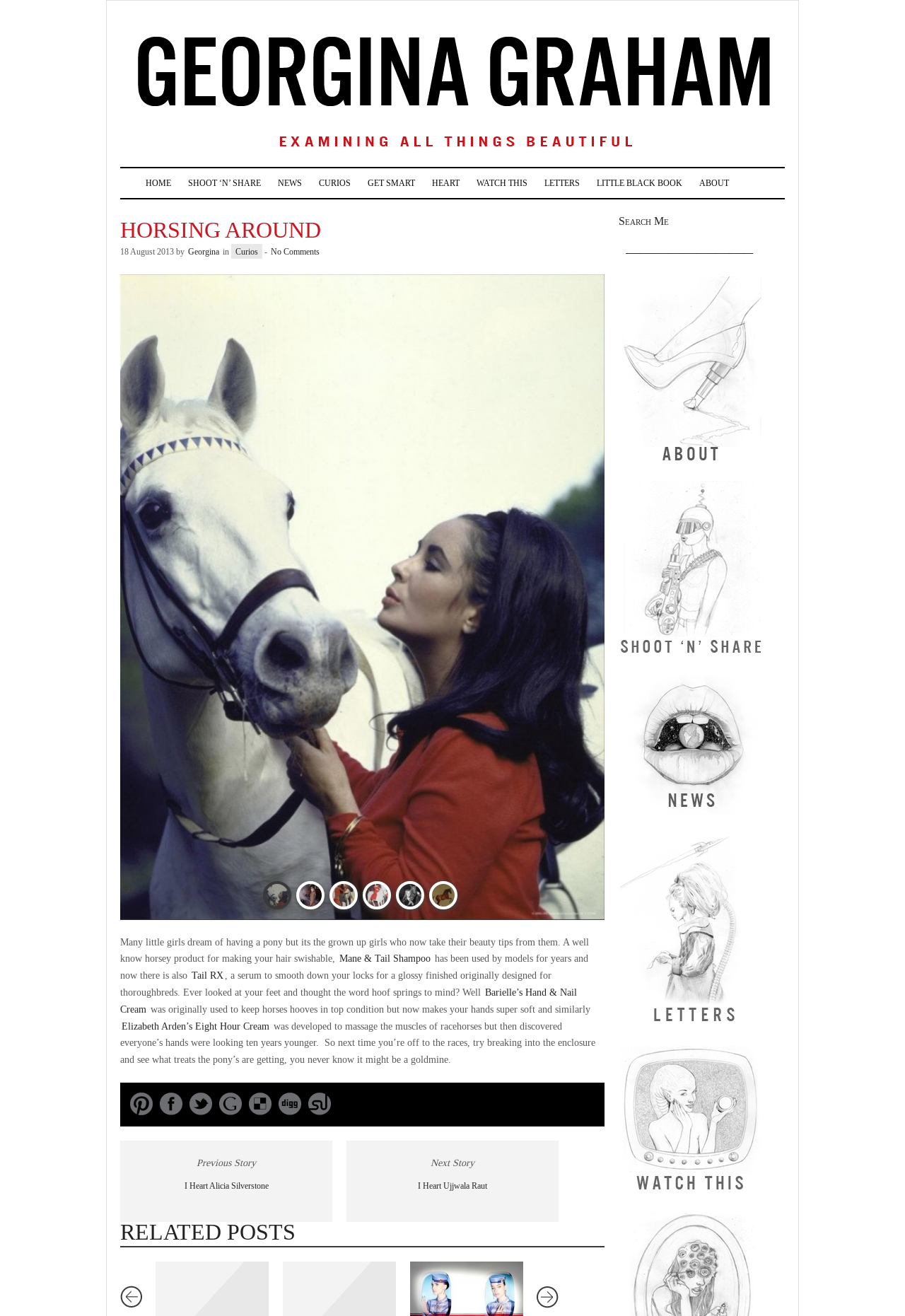Please determine the bounding box coordinates of the element to click in order to execute the following instruction: "Search for something". The coordinates should be four float numbers between 0 and 1, specified as [left, top, right, bottom].

[0.684, 0.18, 0.91, 0.199]